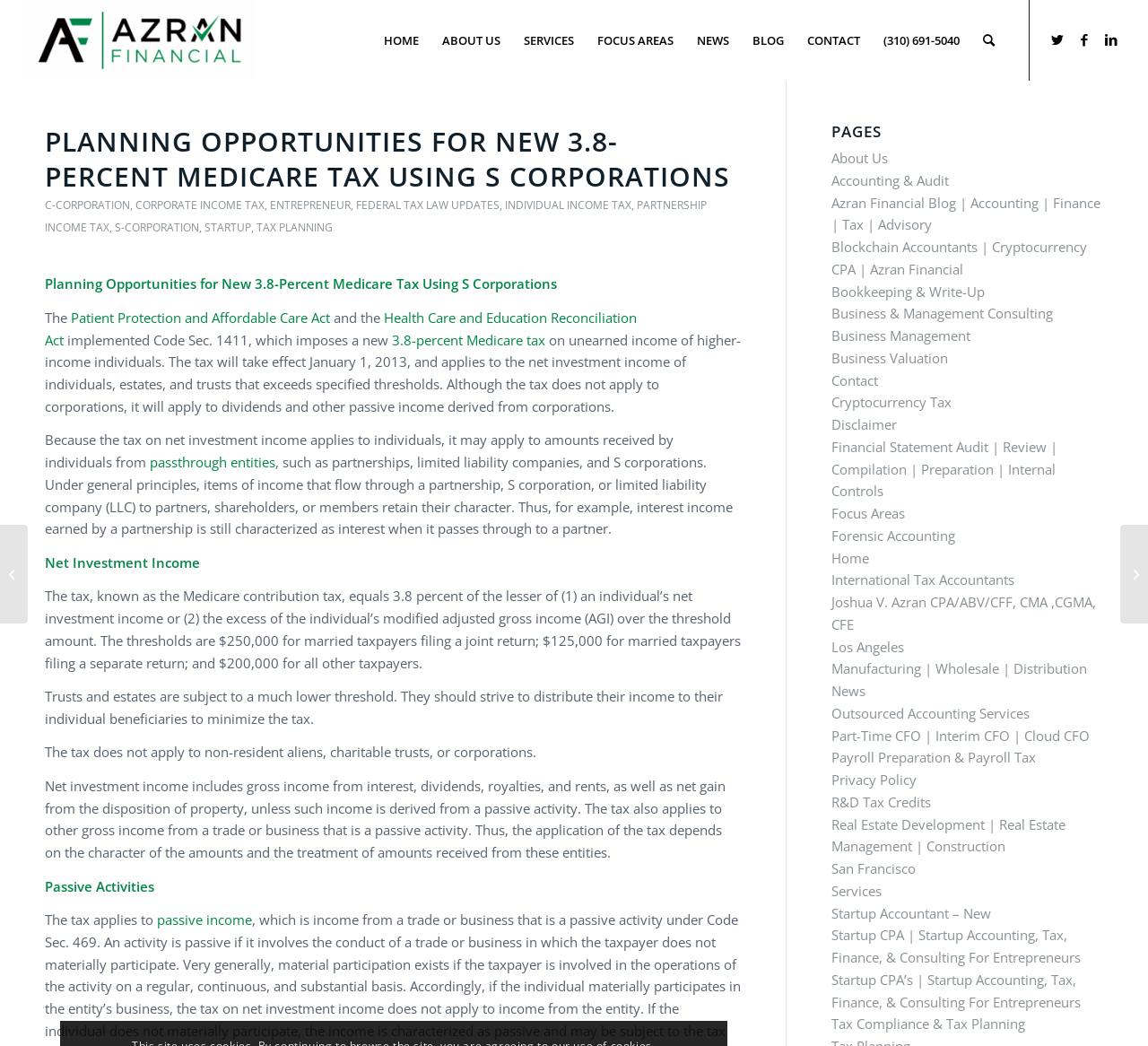What is the main title displayed on this webpage?

PLANNING OPPORTUNITIES FOR NEW 3.8-PERCENT MEDICARE TAX USING S CORPORATIONS